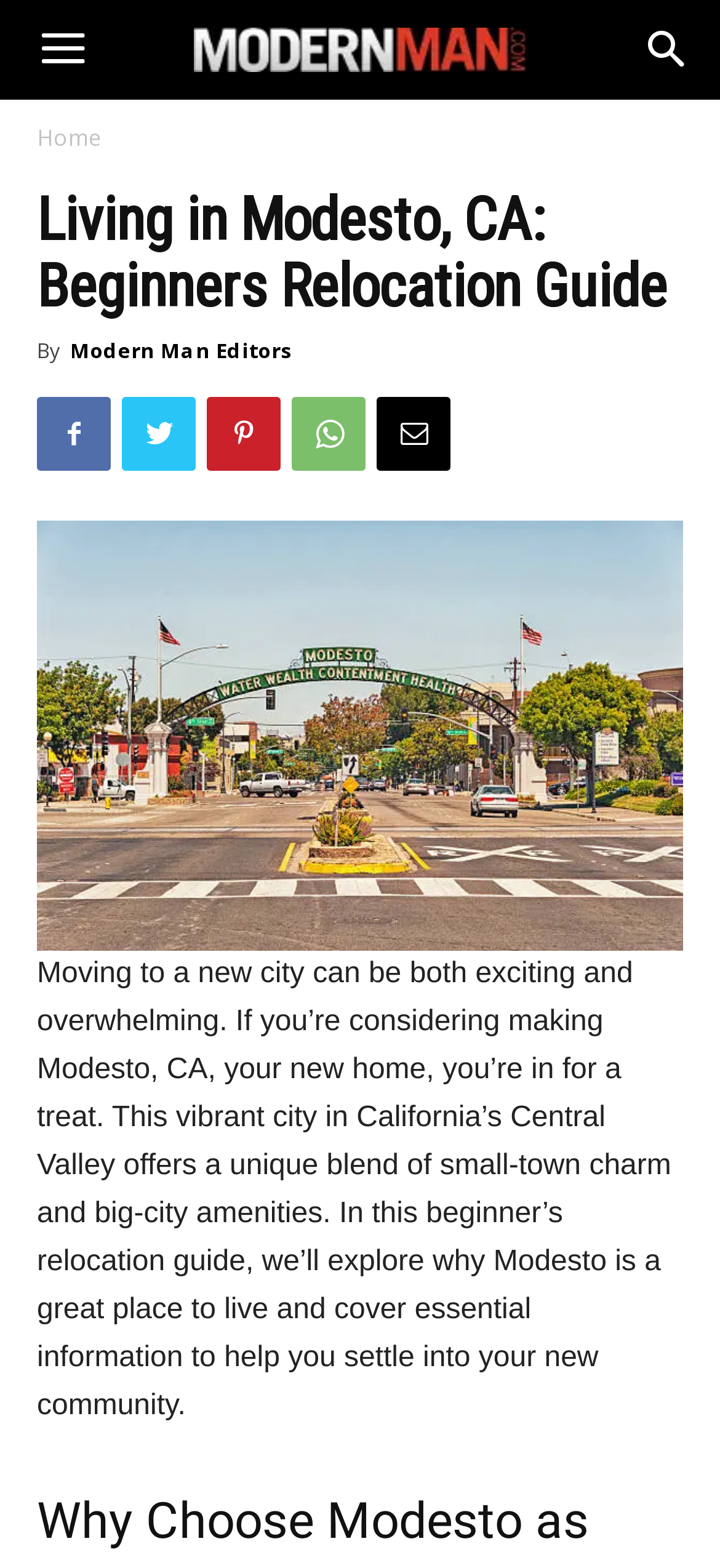Please identify the bounding box coordinates of the element that needs to be clicked to execute the following command: "View the image of istockphoto 531611320". Provide the bounding box using four float numbers between 0 and 1, formatted as [left, top, right, bottom].

[0.051, 0.332, 0.949, 0.606]